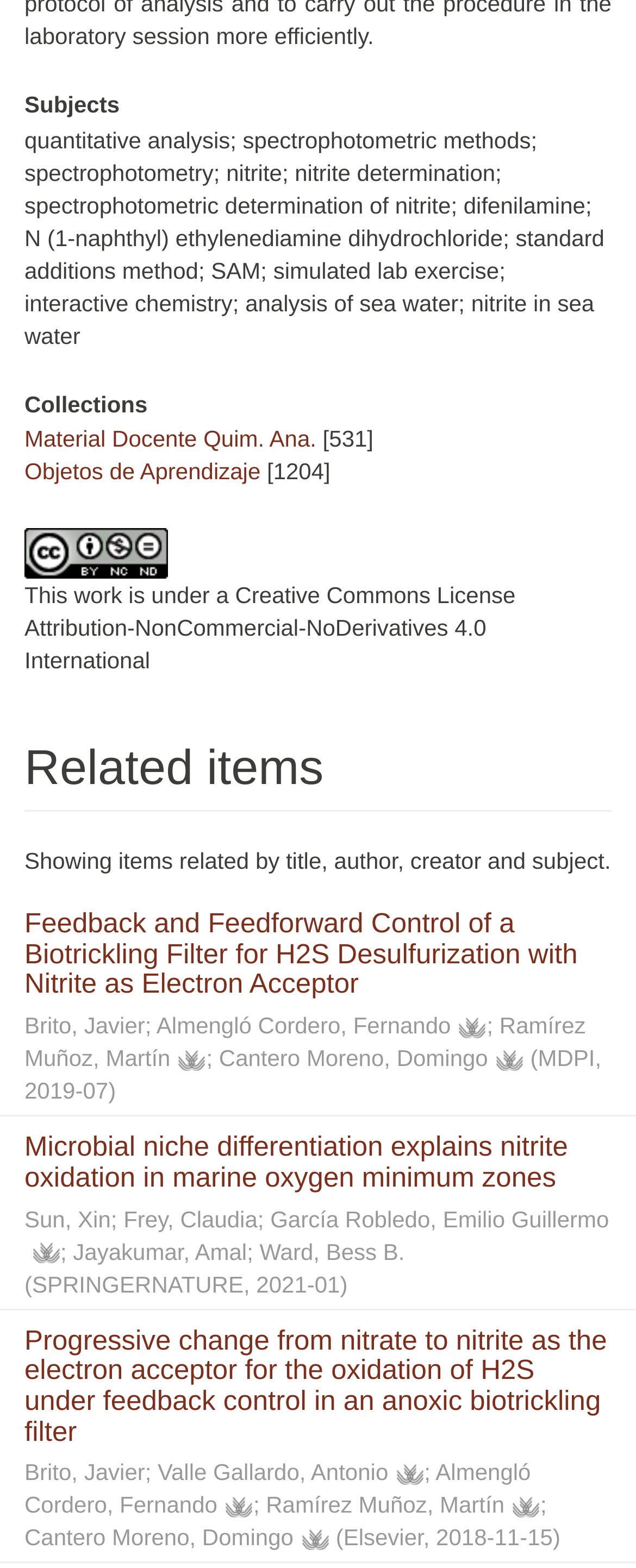How many links are under 'Collections'?
Using the image, give a concise answer in the form of a single word or short phrase.

2